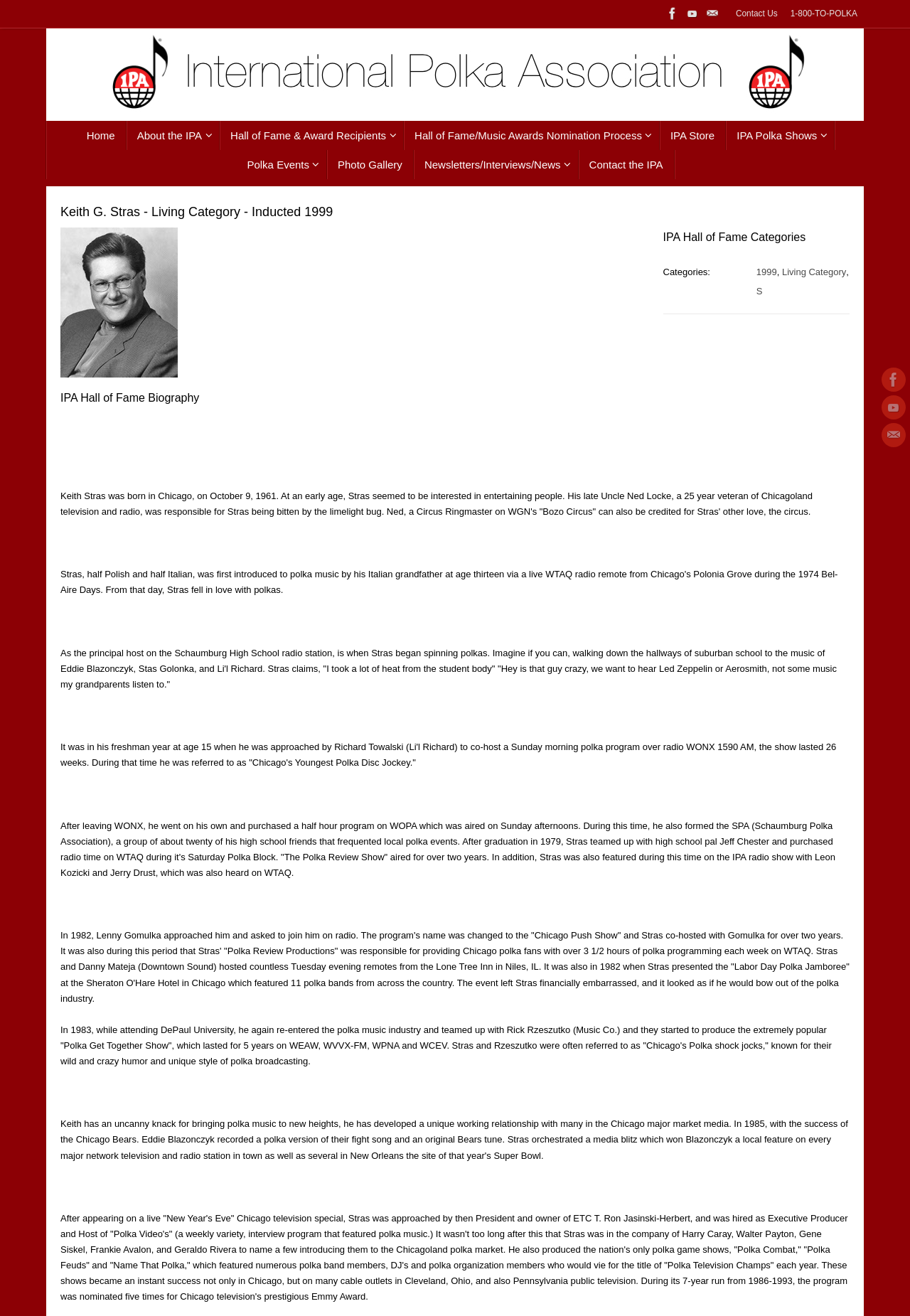Locate the bounding box coordinates of the element that should be clicked to execute the following instruction: "Visit Facebook page".

[0.728, 0.003, 0.75, 0.018]